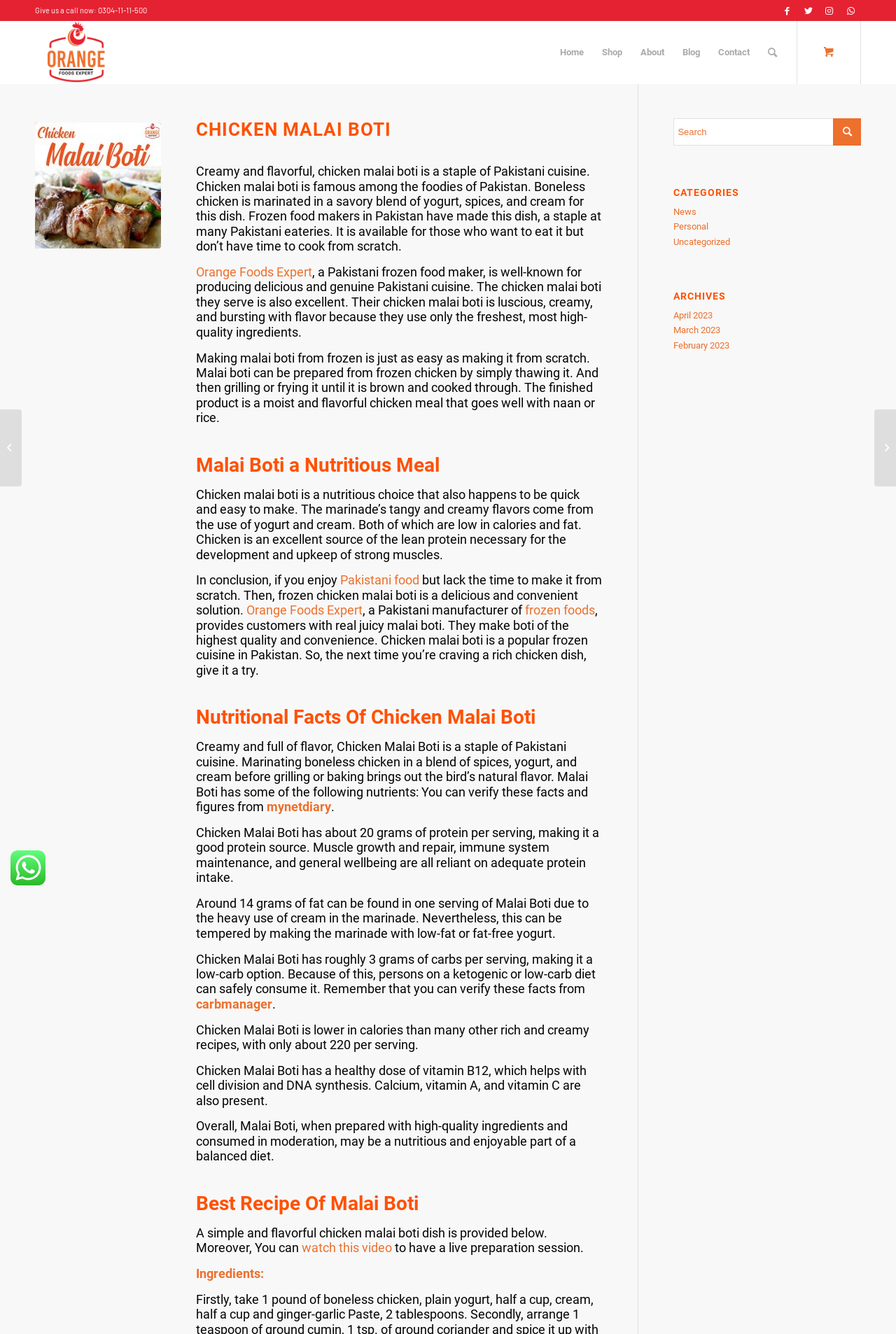Determine the main heading text of the webpage.

CHICKEN MALAI BOTI